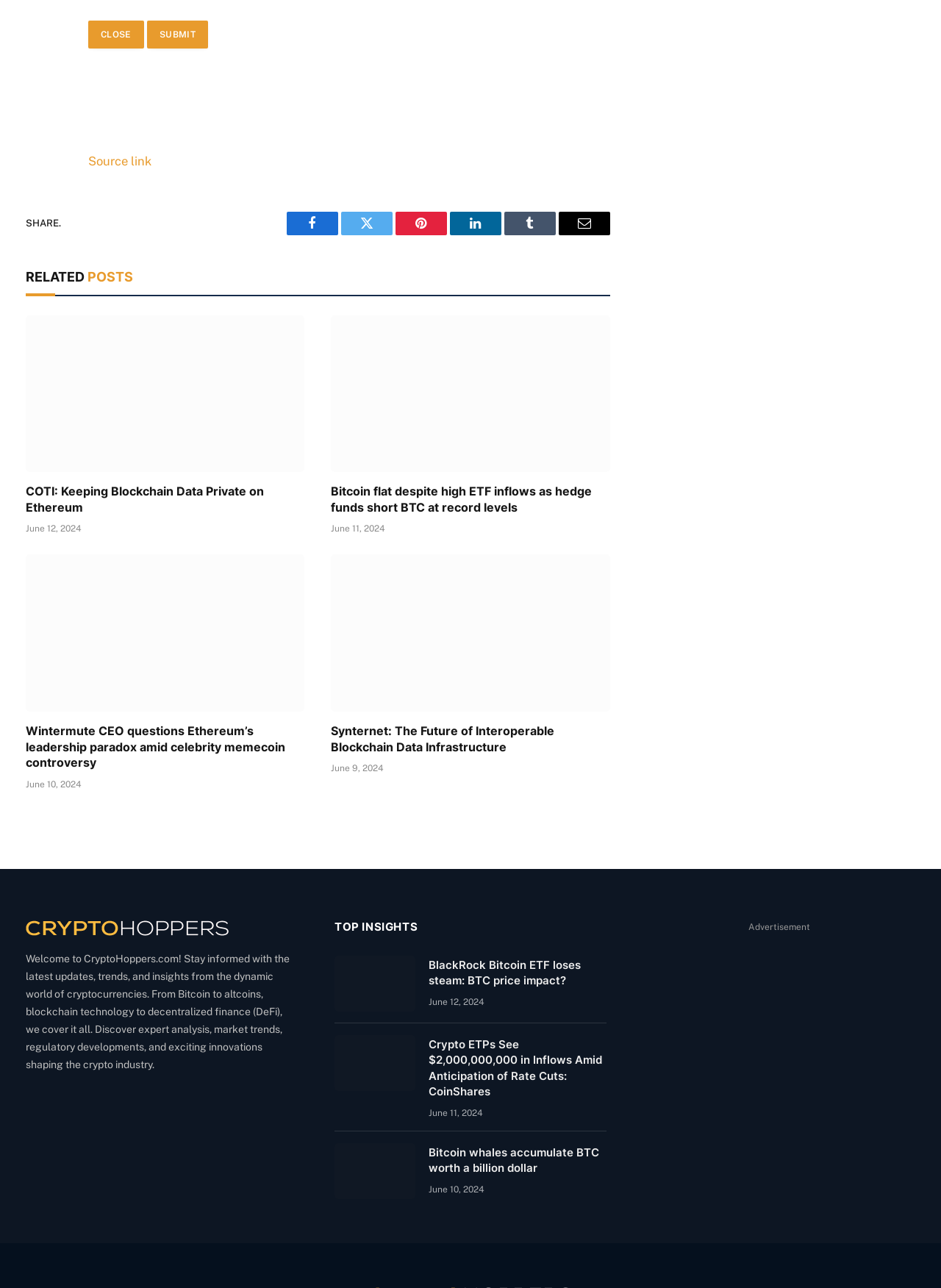Can you find the bounding box coordinates of the area I should click to execute the following instruction: "click the CLOSE button"?

[0.094, 0.016, 0.153, 0.038]